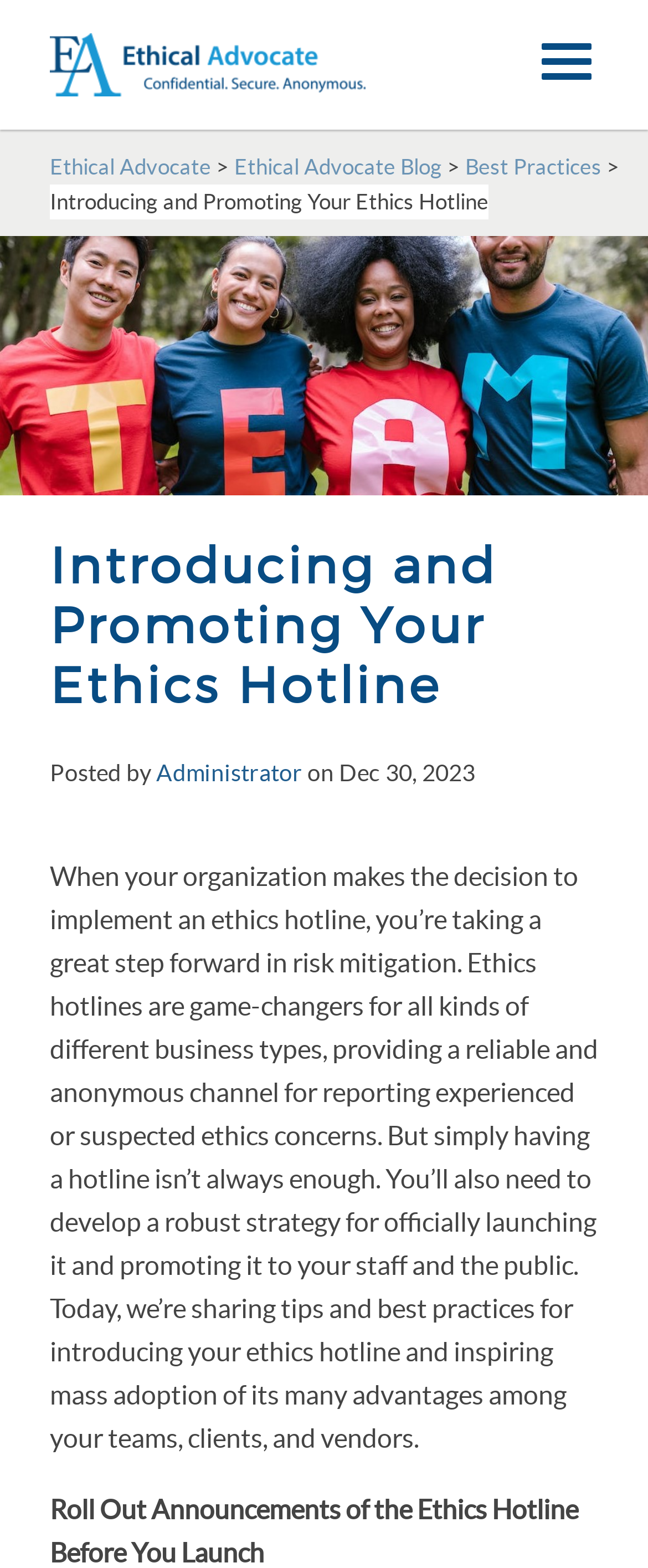Can you find the bounding box coordinates for the UI element given this description: "Ethical Advocate Blog"? Provide the coordinates as four float numbers between 0 and 1: [left, top, right, bottom].

[0.362, 0.099, 0.682, 0.118]